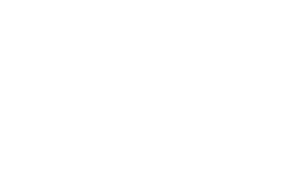What does the car symbolize?
Based on the image, please offer an in-depth response to the question.

The caption states that the vehicle symbolizes opulence and is an ideal choice for special occasions, emphasizing its role in elevating celebrations with its graceful lines and regal presence.